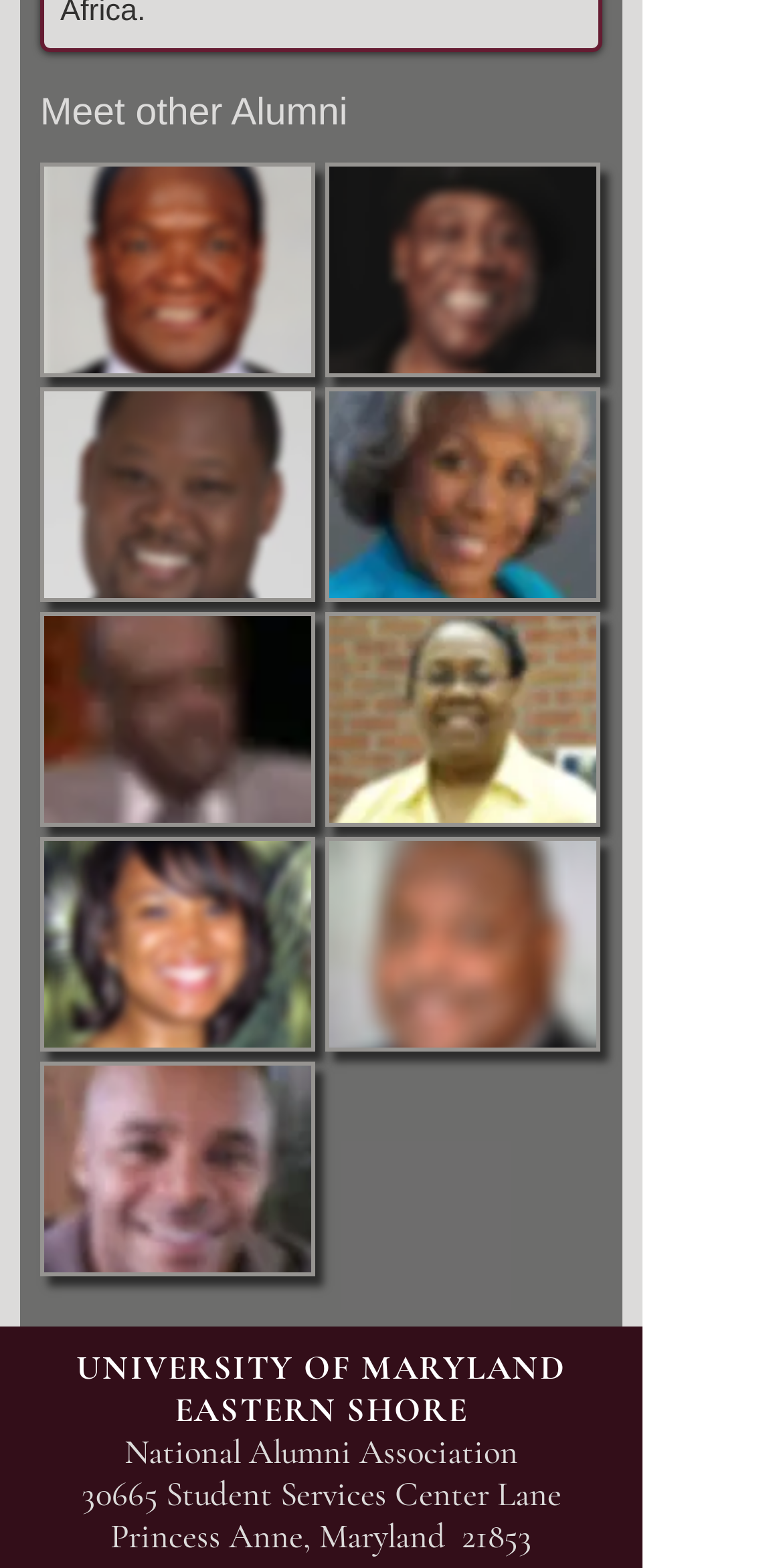Based on the image, please elaborate on the answer to the following question:
How many people are featured in the gallery?

There are 9 people featured in the gallery, each represented by a link element with an associated image element. The people are Billy Thompson, Clarence Clemons, Derrick L. Davis, Staletta DuPois, Howie Evans, Dr. Marjorie Miles, Dr. Kalia Reynolds, Art Shell, and Sunnil E. Yeargin.